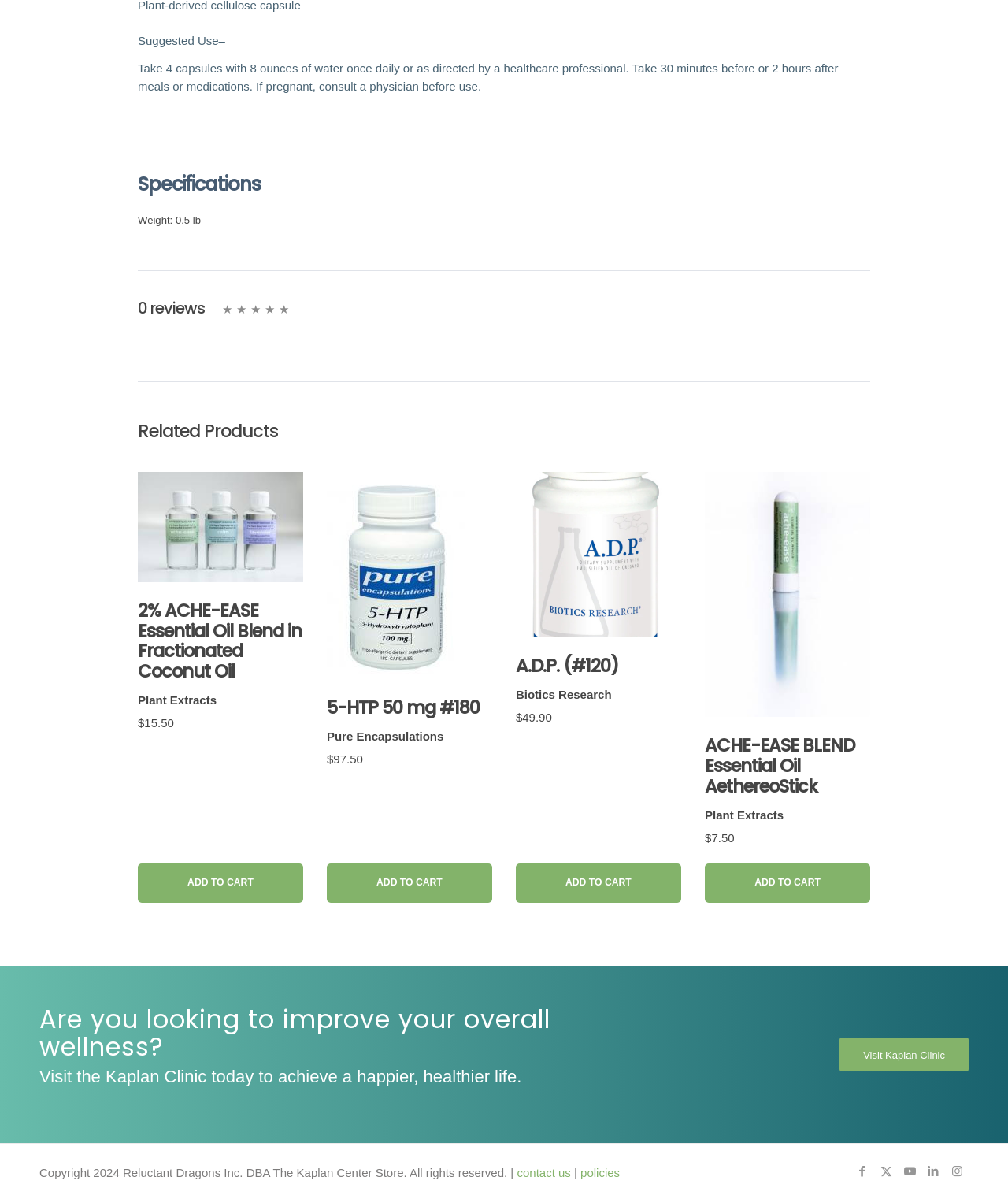How many reviews does the product have?
Look at the image and respond with a single word or a short phrase.

0